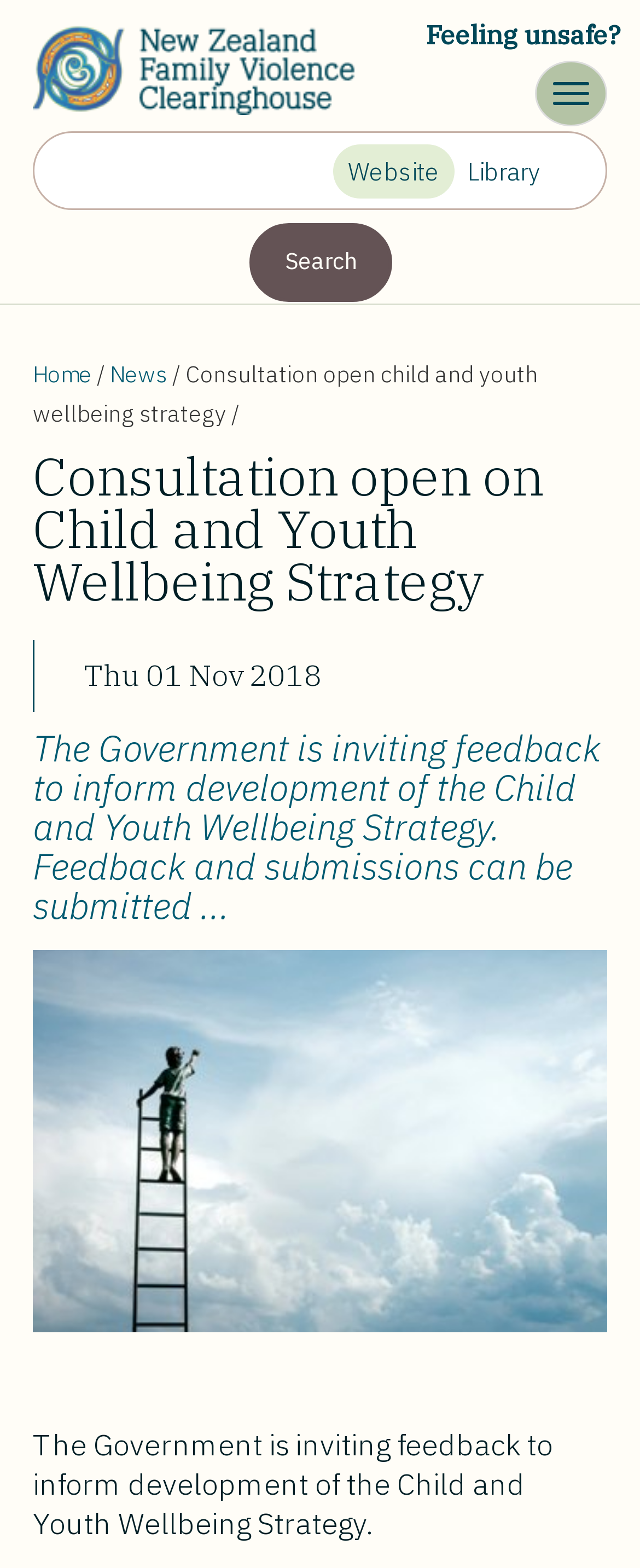What is the current consultation about? Based on the image, give a response in one word or a short phrase.

Child and Youth Wellbeing Strategy